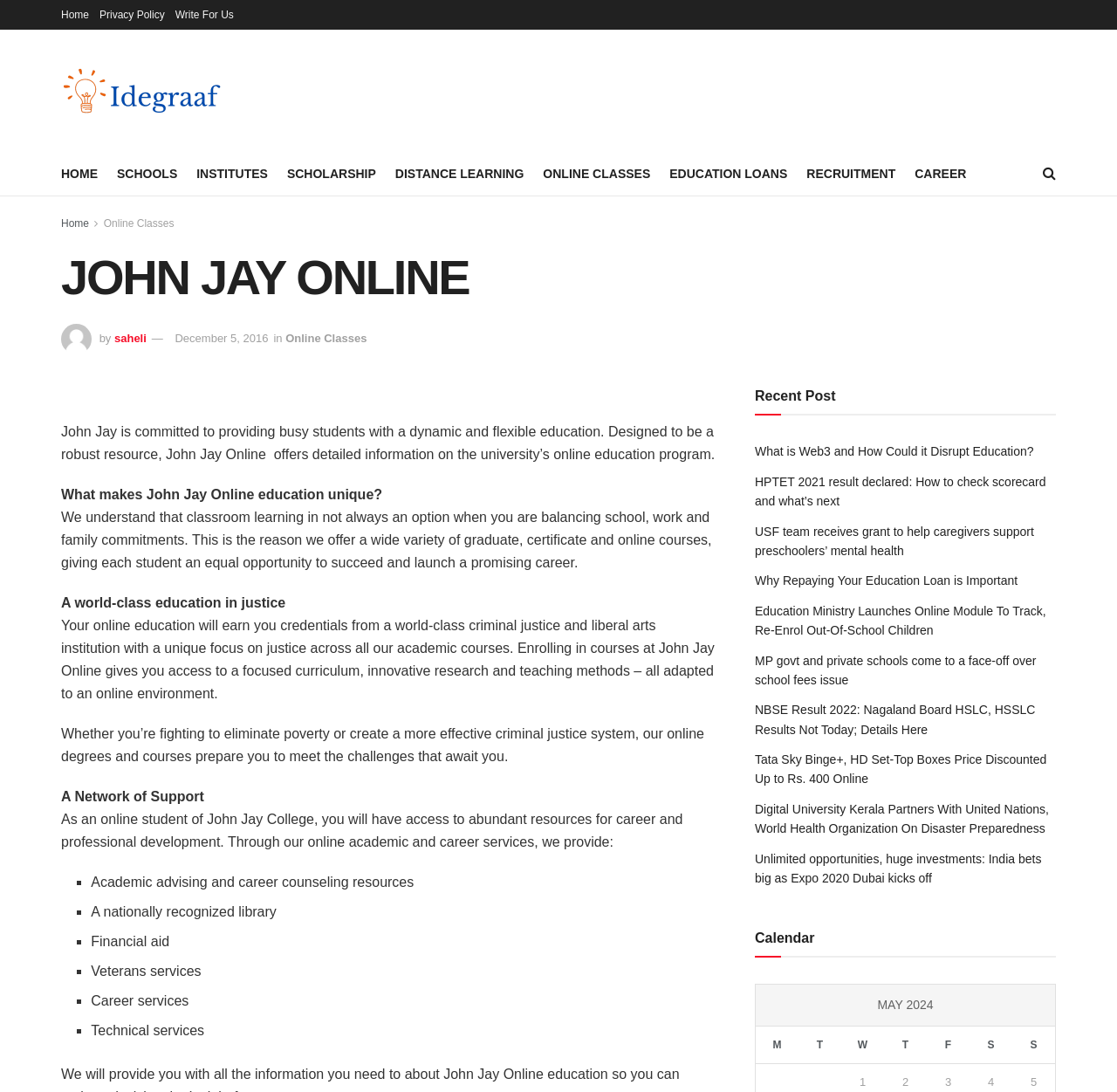Identify the bounding box for the element characterized by the following description: "Home".

[0.055, 0.199, 0.08, 0.21]